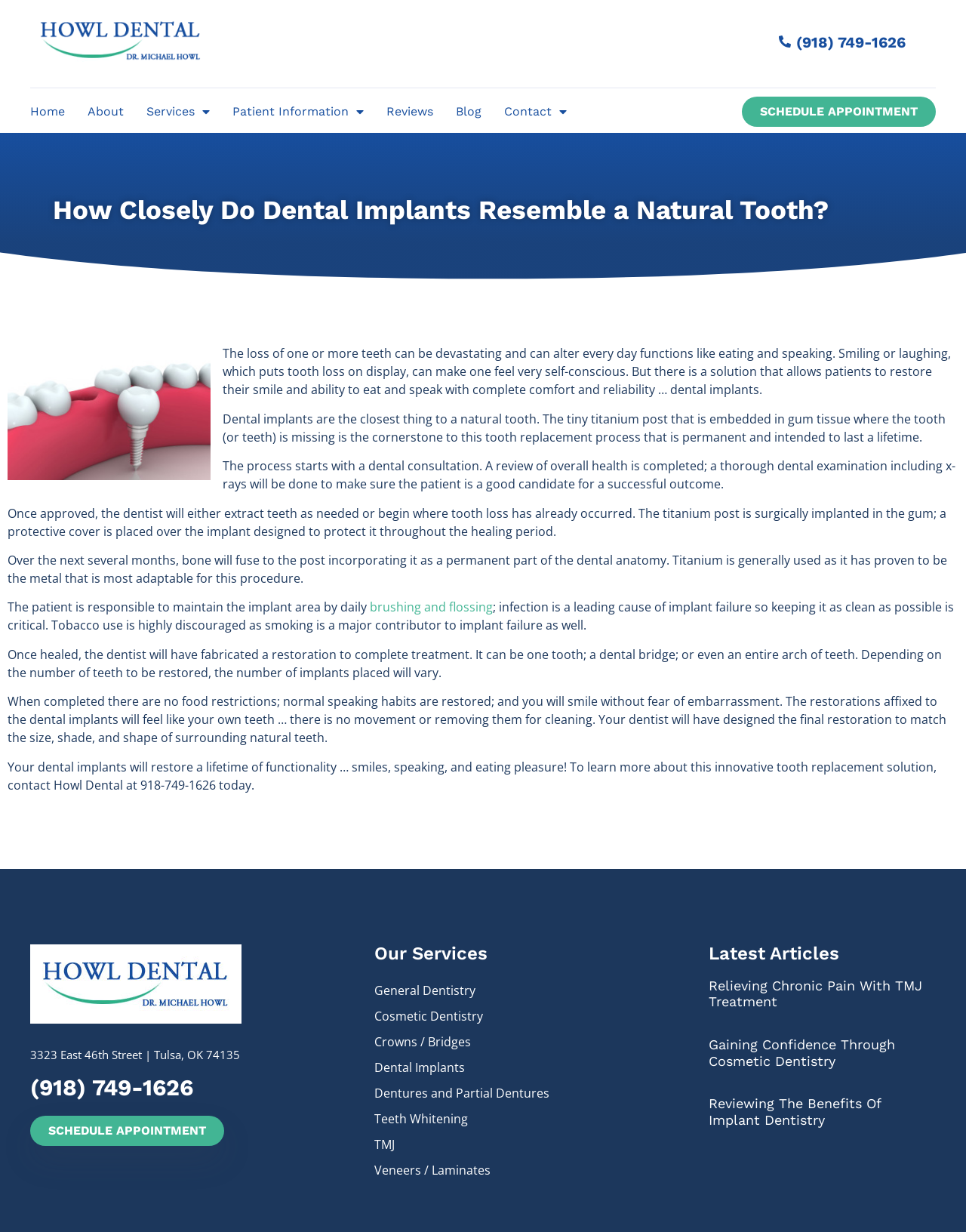Can you find the bounding box coordinates for the element to click on to achieve the instruction: "Learn more about 'Dental Implants'"?

[0.388, 0.856, 0.648, 0.877]